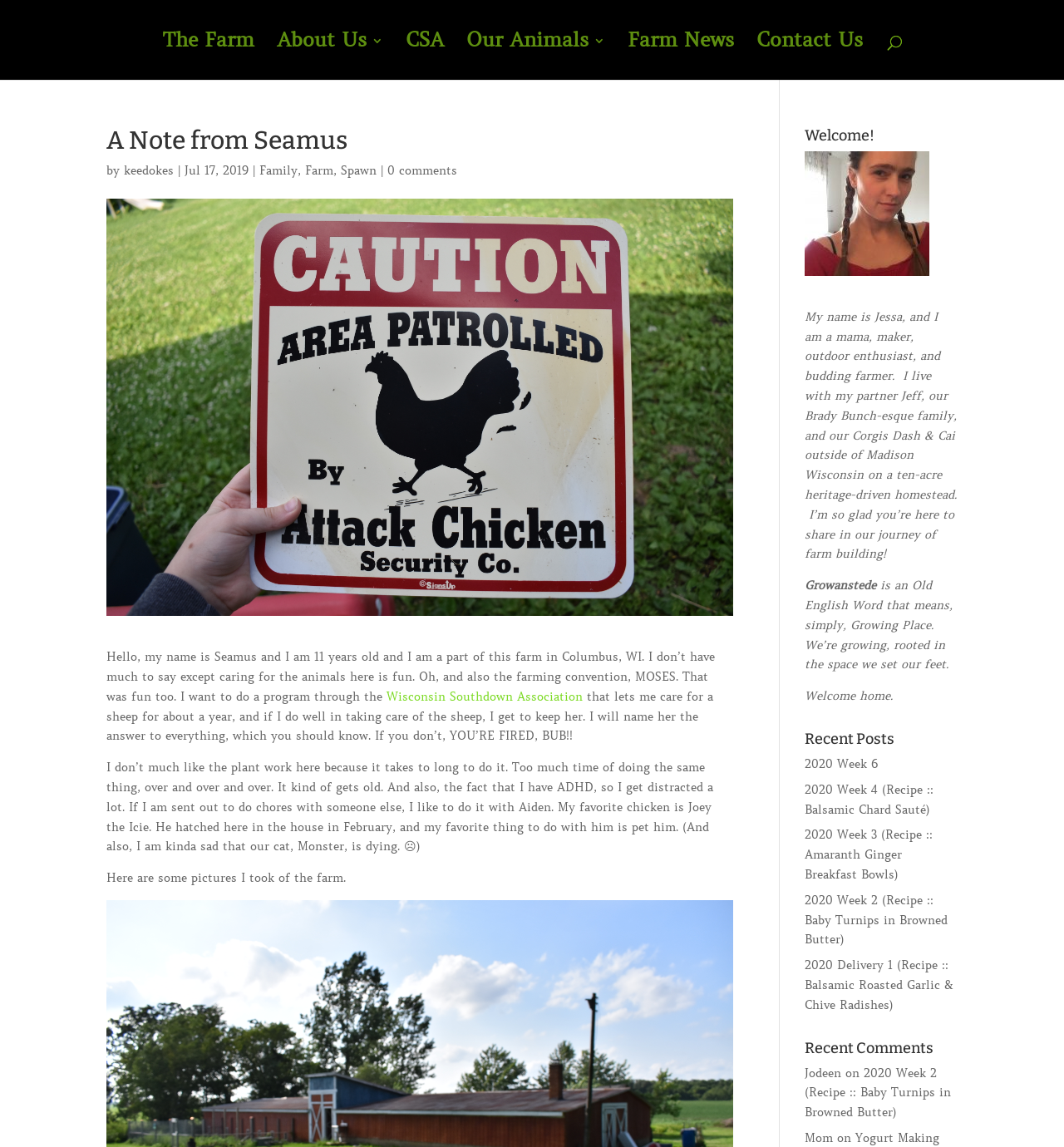What is the primary heading on this webpage?

A Note from Seamus